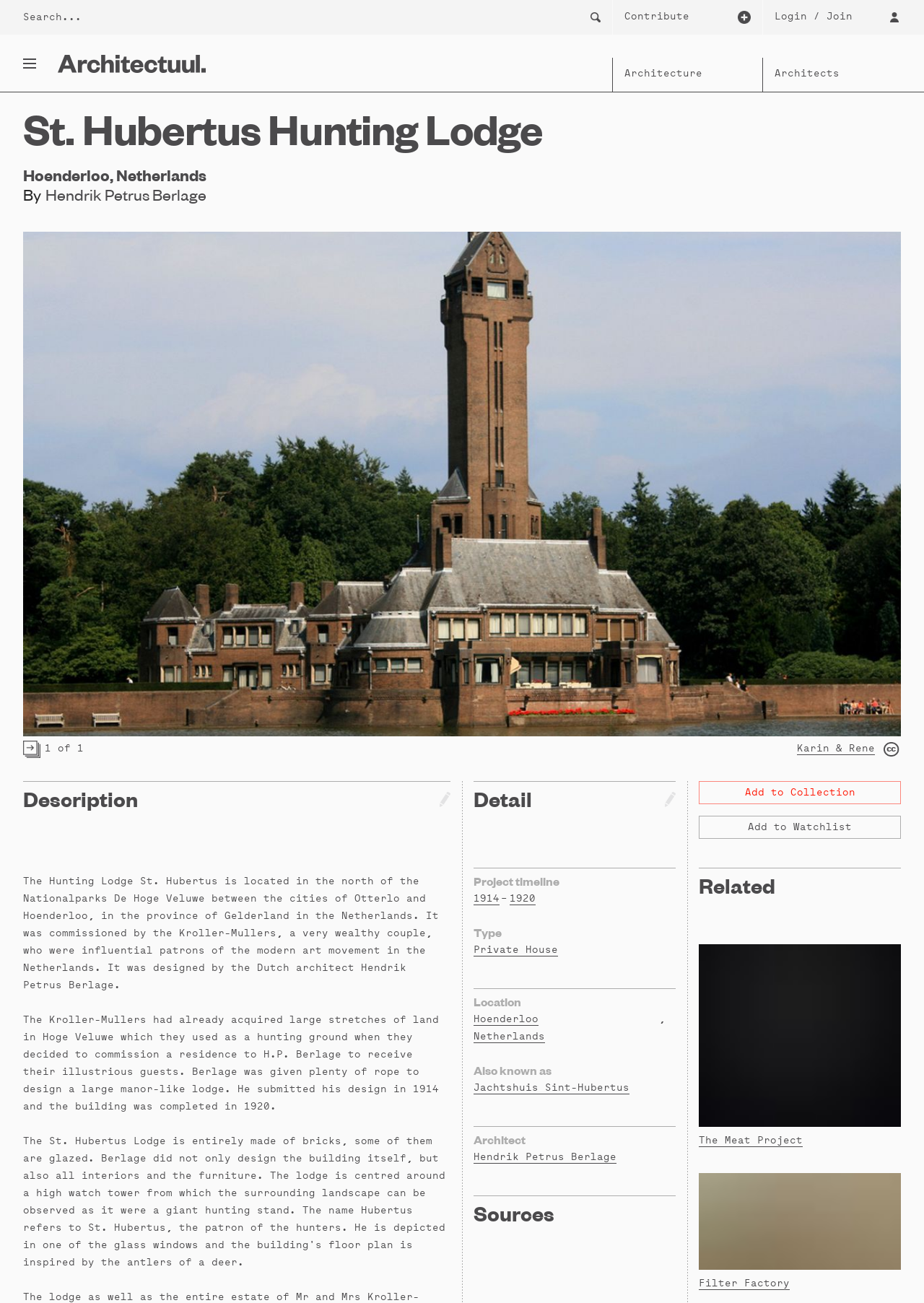Give a one-word or short-phrase answer to the following question: 
What is the purpose of the hunting lodge?

Receiving illustrious guests